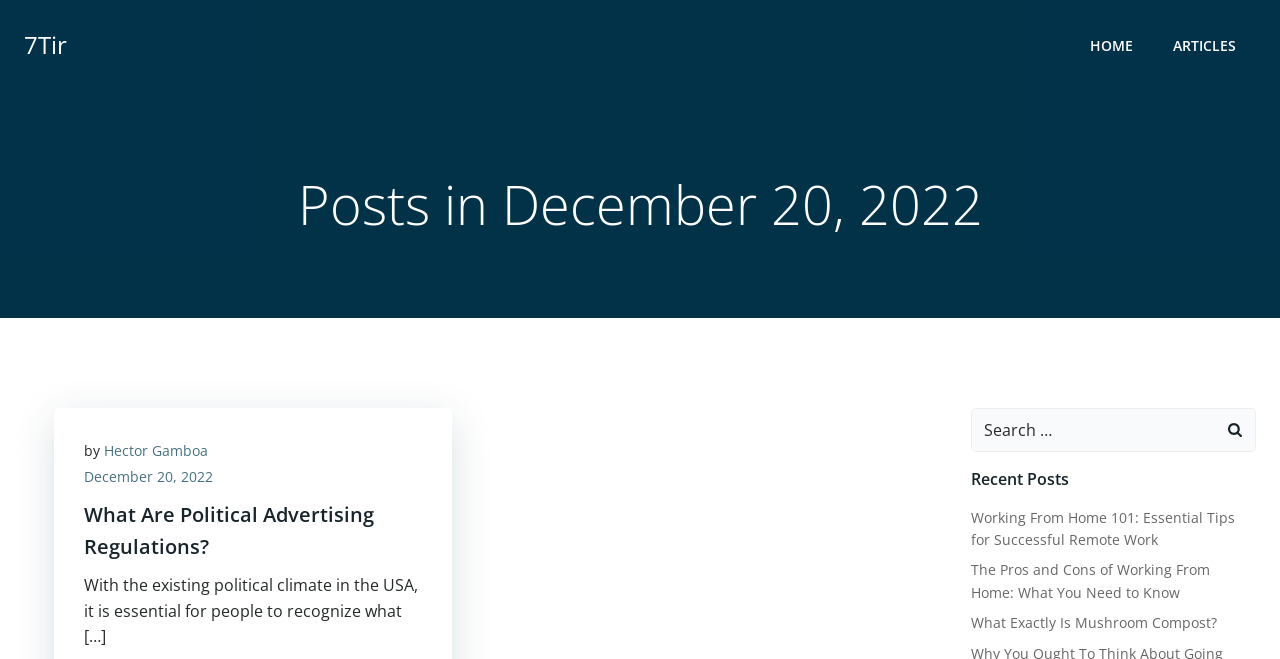How many links are in the Recent Posts section?
Provide a thorough and detailed answer to the question.

I counted the number of links under the 'Recent Posts' heading, which are 'Working From Home 101: Essential Tips for Successful Remote Work', 'The Pros and Cons of Working From Home: What You Need to Know', and 'What Exactly Is Mushroom Compost?'. There are 3 links in total.